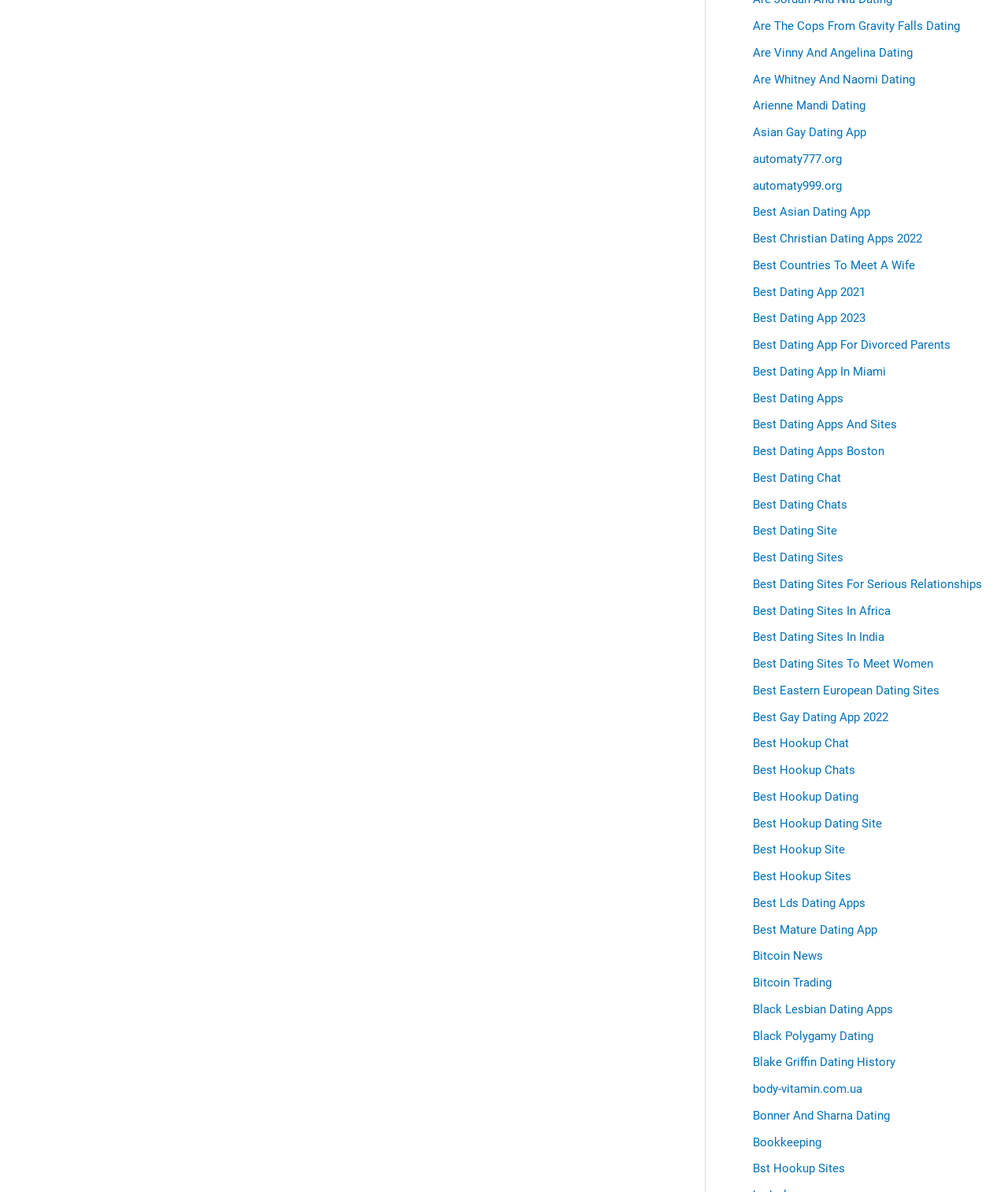Based on the image, please elaborate on the answer to the following question:
What is the last link on the webpage?

The last link on the webpage is 'Bst Hookup Sites', which is located at the bottom of the list of links. Its bounding box coordinates are [0.747, 0.974, 0.838, 0.986].